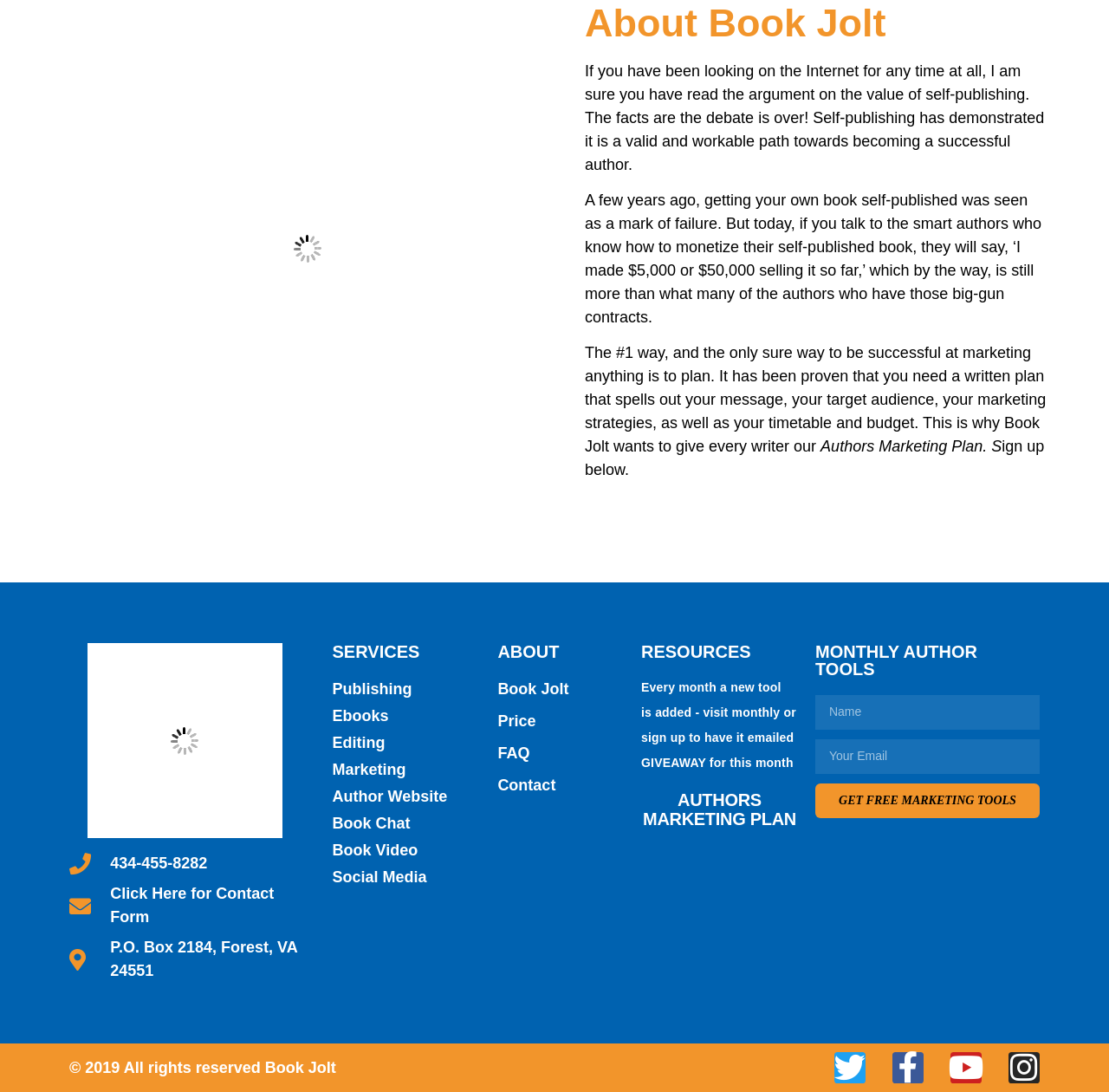What is the purpose of Book Jolt?
Based on the image, give a one-word or short phrase answer.

To help authors with self-publishing